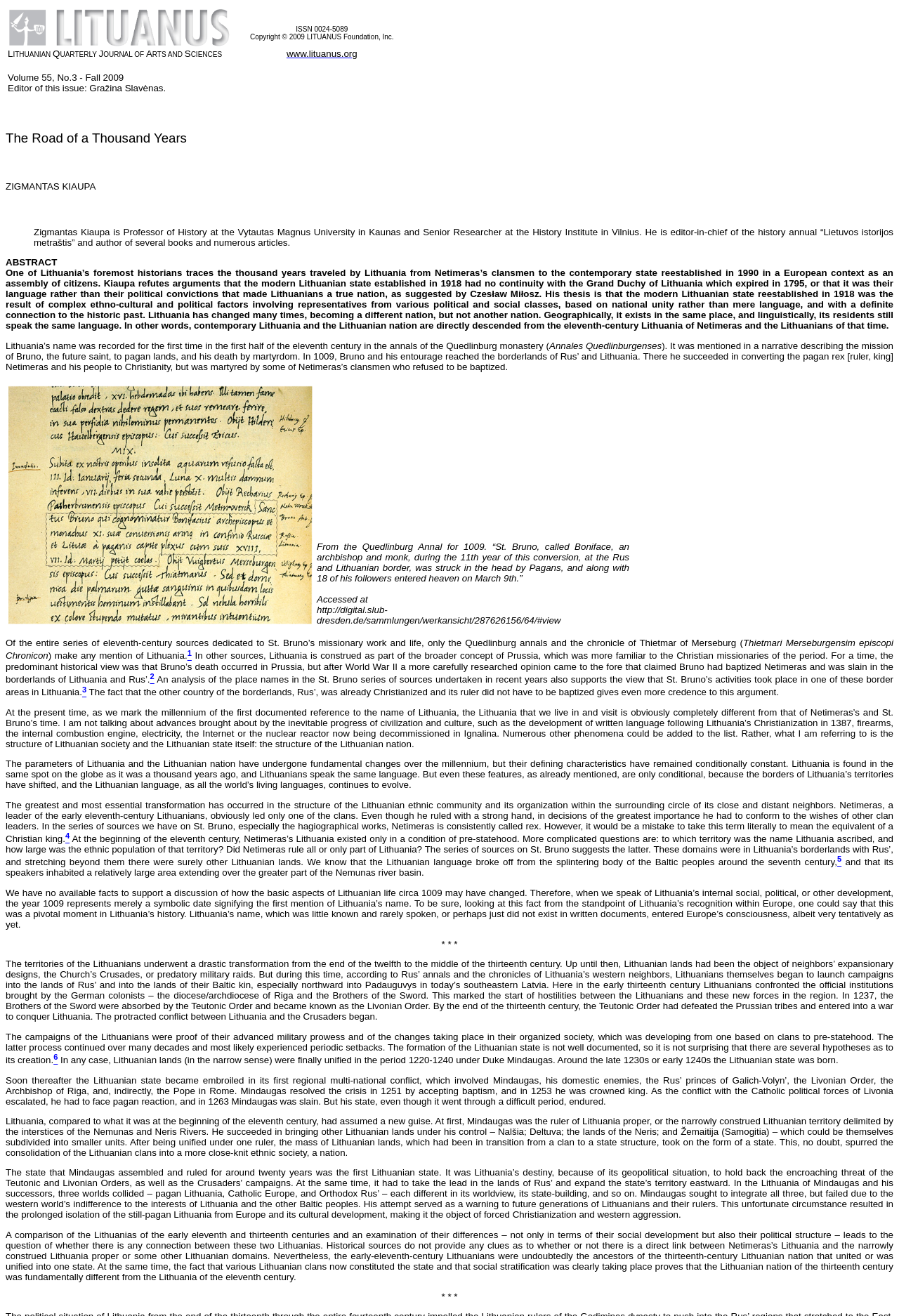Answer the following inquiry with a single word or phrase:
What is the name of the journal?

Lithuanian Quarterly Journal of Arts and Sciences